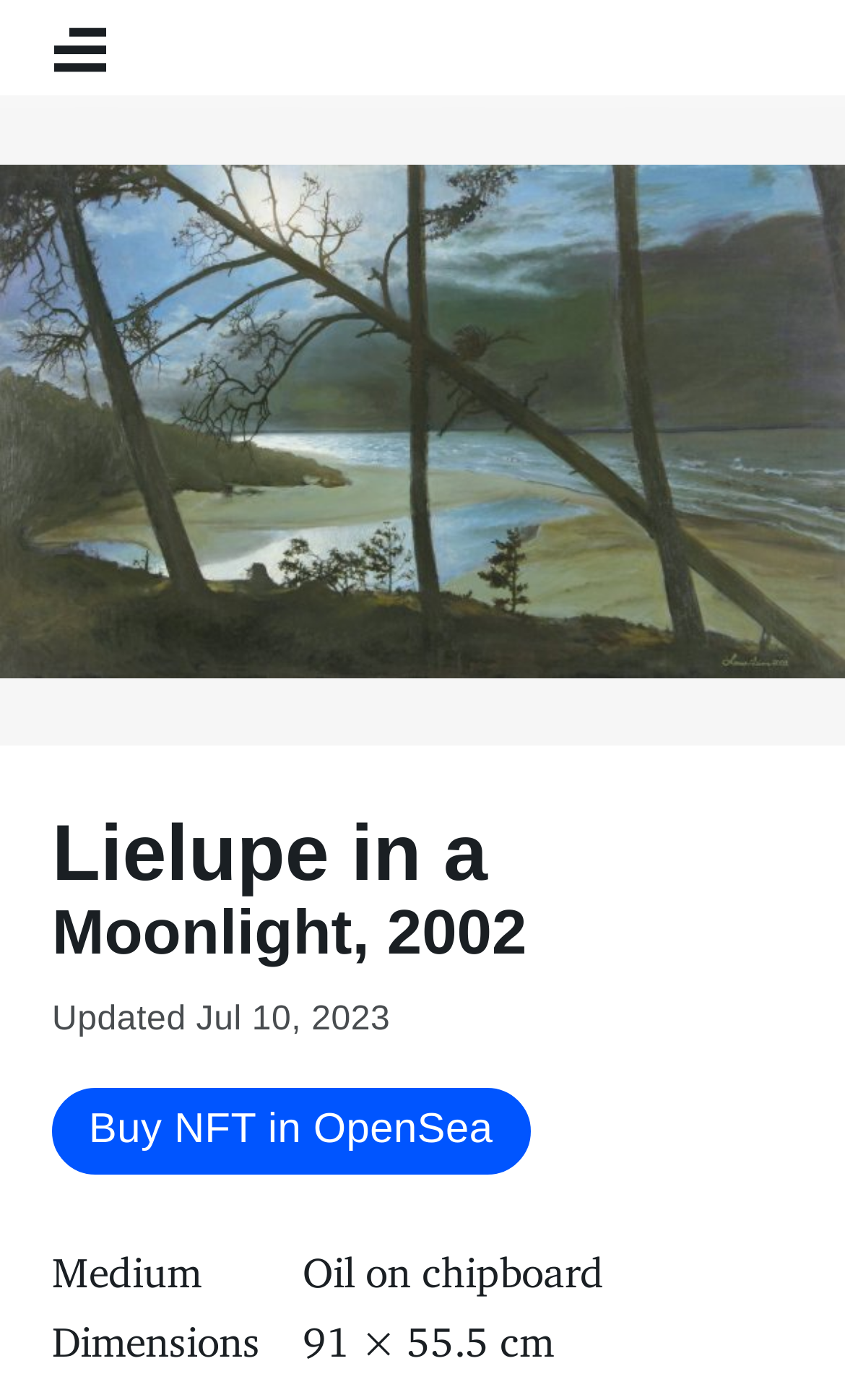Please extract the webpage's main title and generate its text content.

Lielupe in a Moonlight, 2002